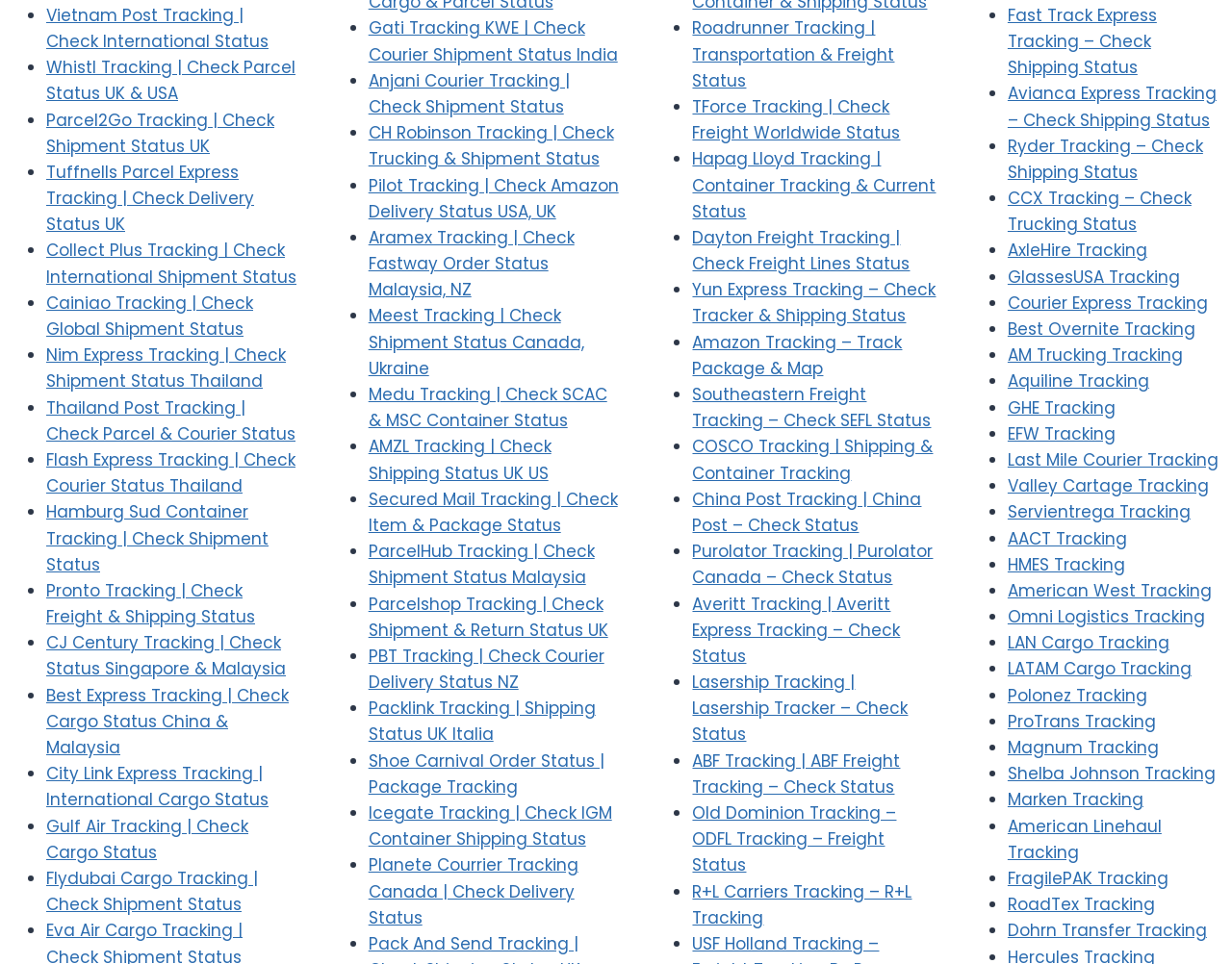Provide your answer to the question using just one word or phrase: What is Vietnam Post Tracking used for?

Tracking international status